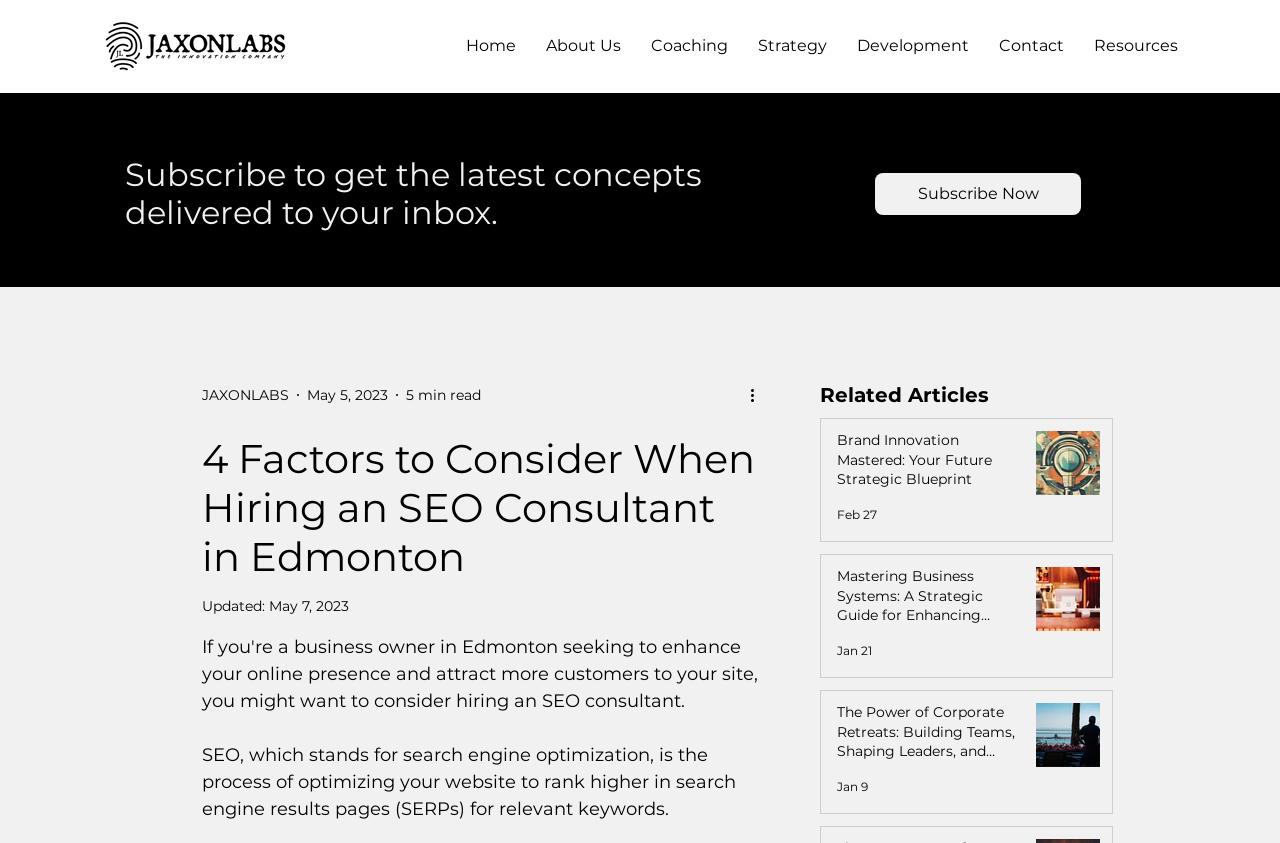What is the company name of the logo?
Deliver a detailed and extensive answer to the question.

The logo is located at the top left corner of the webpage, and it is described as 'JaxonLabs-The-Innovation-Company-Logo'. Therefore, the company name of the logo is JaxonLabs.